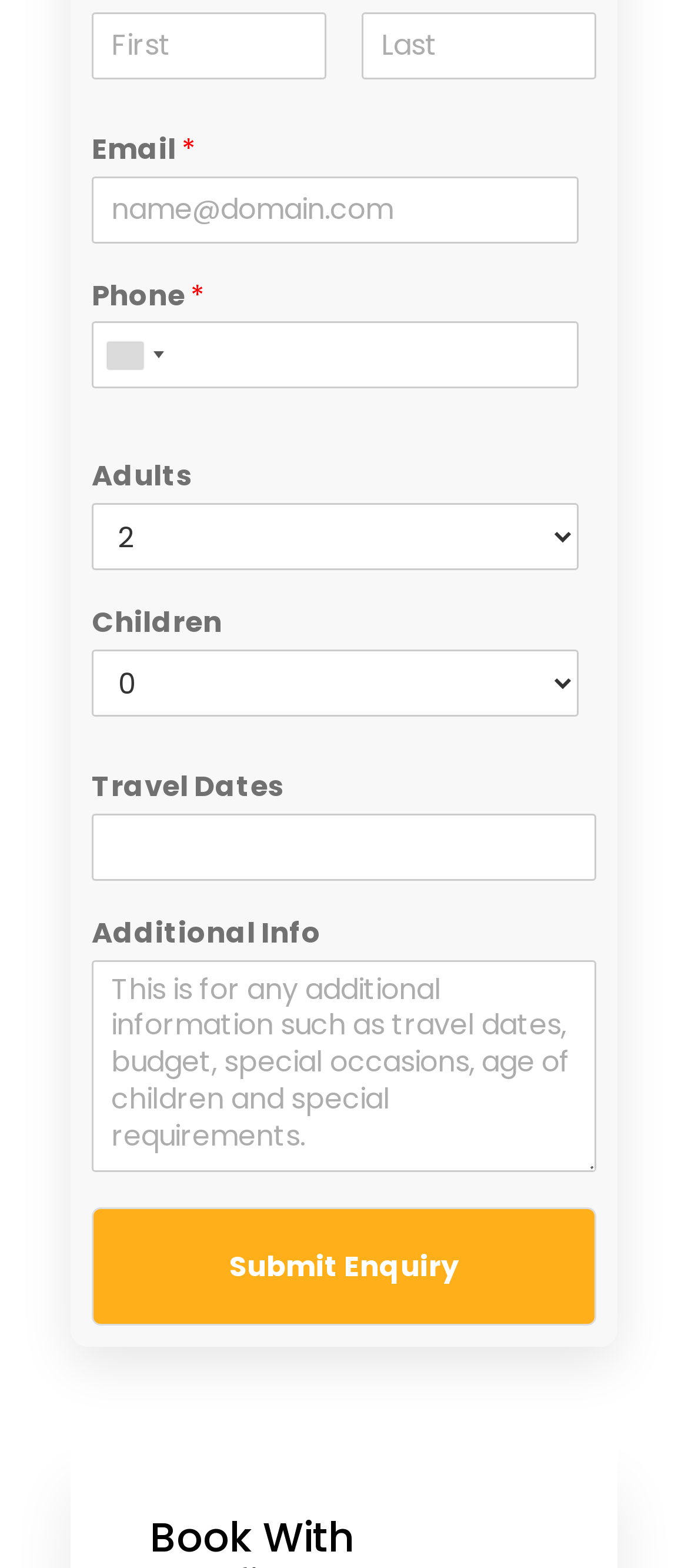What is the purpose of the 'Submit Enquiry' button?
Using the image provided, answer with just one word or phrase.

To submit the form